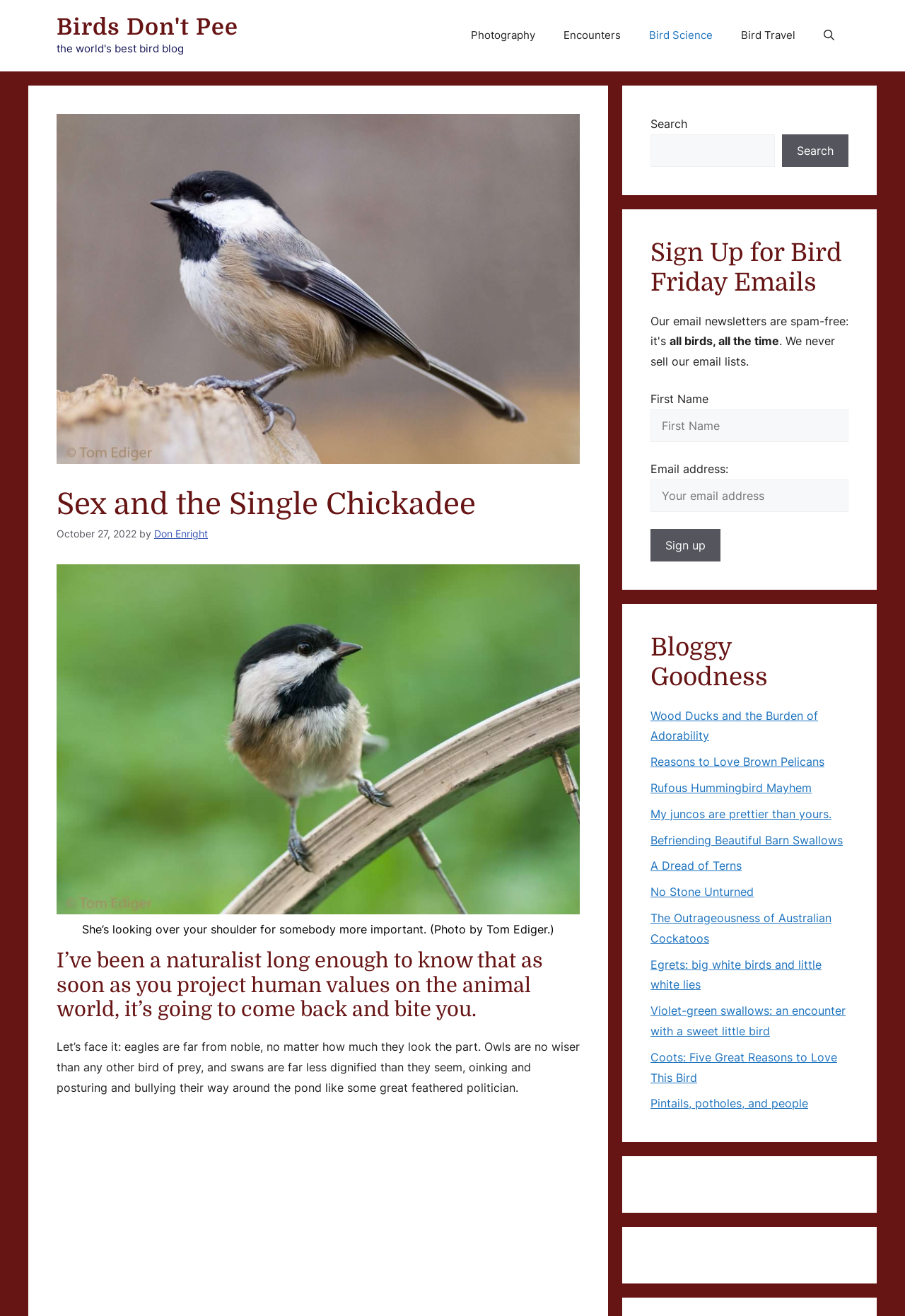Find the bounding box coordinates of the clickable area required to complete the following action: "Sign up for Bird Friday Emails".

[0.719, 0.311, 0.938, 0.336]